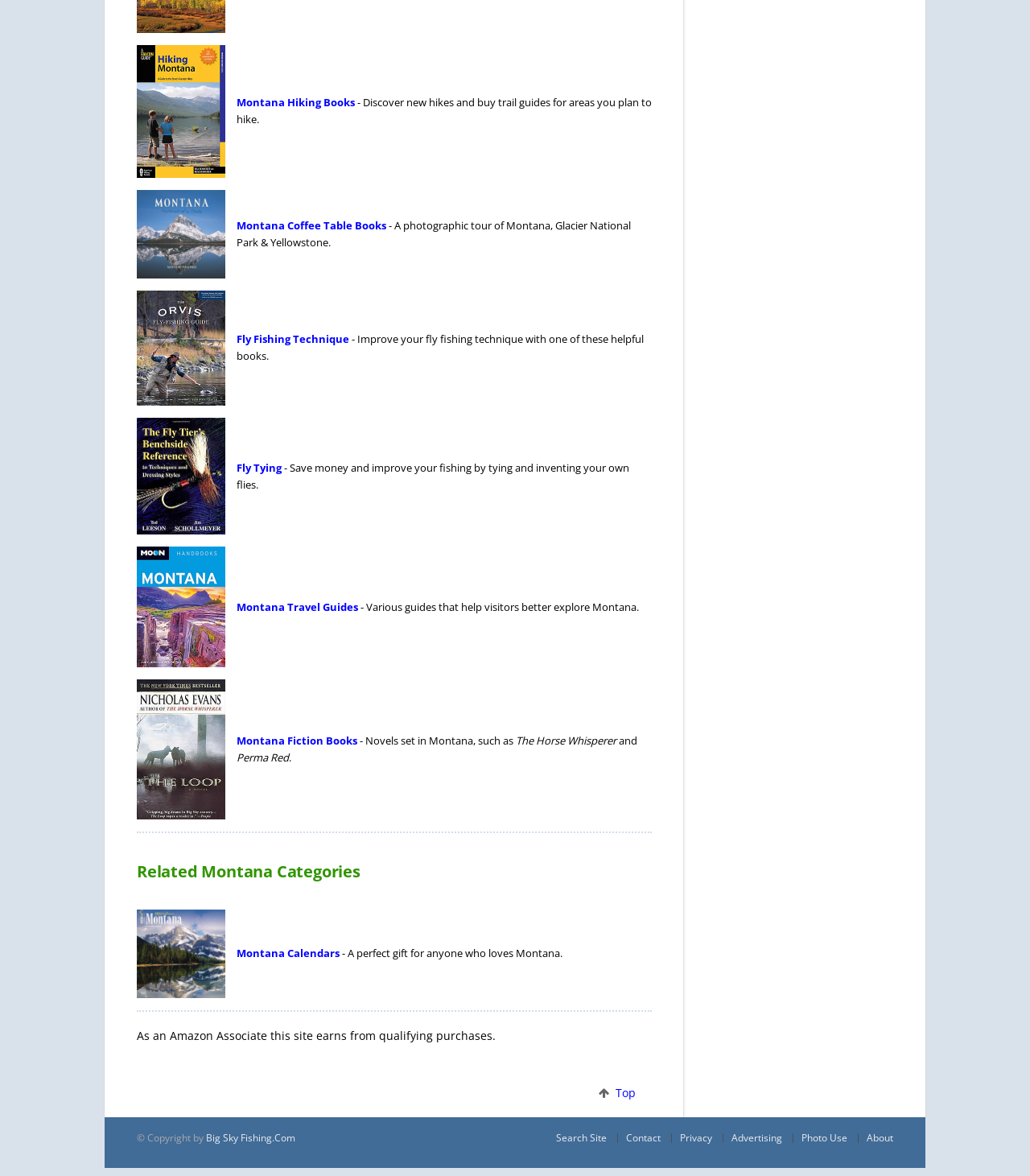Determine the bounding box coordinates of the clickable region to execute the instruction: "View Montana Travel Guides". The coordinates should be four float numbers between 0 and 1, denoted as [left, top, right, bottom].

[0.23, 0.465, 0.633, 0.568]